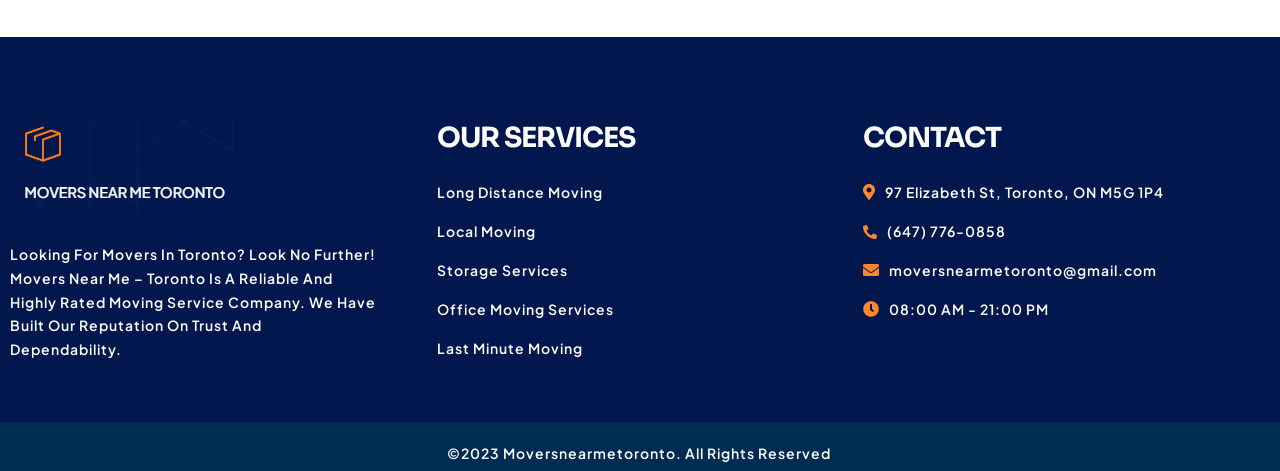Extract the bounding box coordinates for the UI element described as: "Office Moving Services".

[0.341, 0.637, 0.479, 0.675]